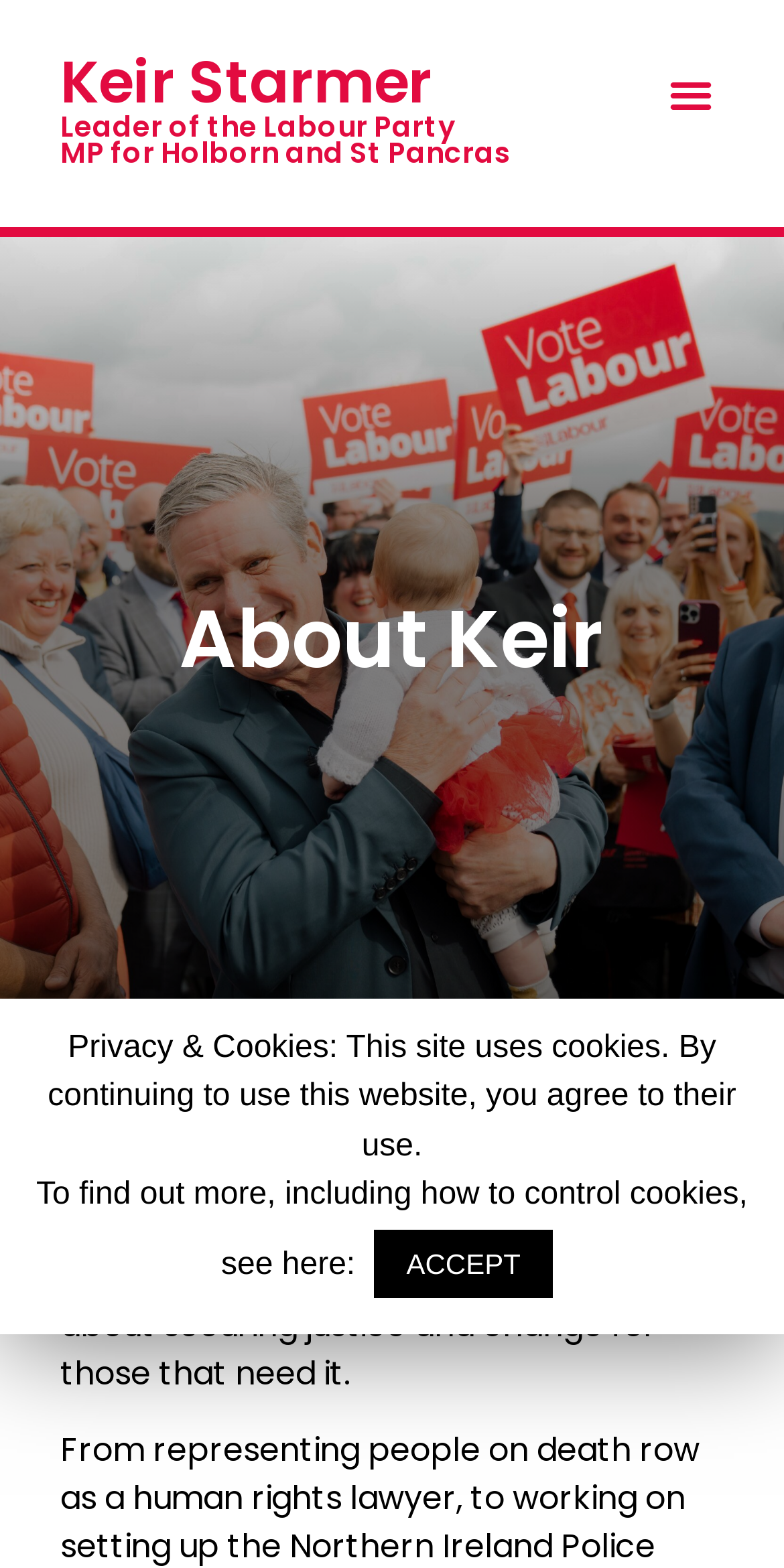Based on the image, please respond to the question with as much detail as possible:
What is Keir Starmer's current role?

From the webpage, we can see that Keir Starmer is described as the 'Leader of the Labour Party' in the link element with the text 'Leader of the Labour Party'.